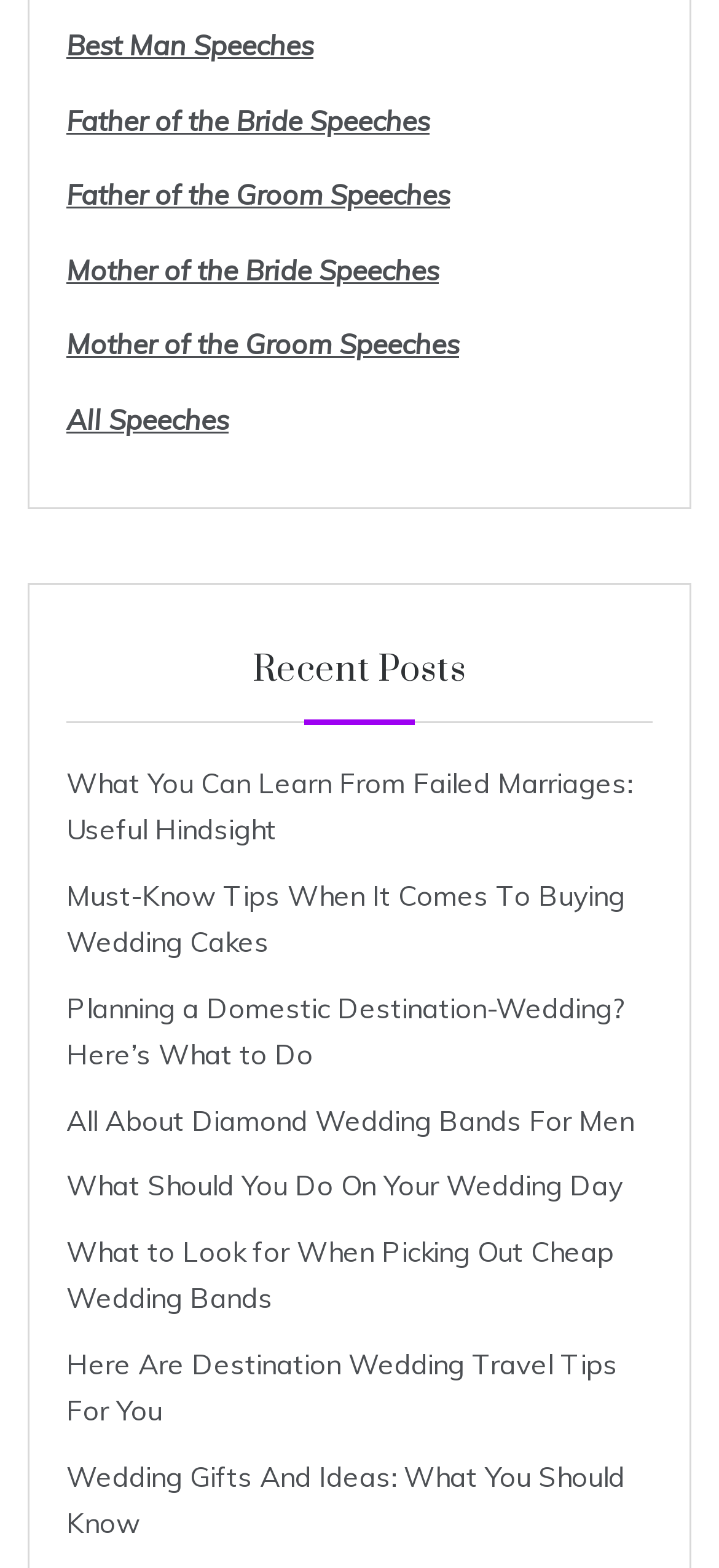Find the bounding box coordinates of the element to click in order to complete this instruction: "Read What You Can Learn From Failed Marriages: Useful Hindsight". The bounding box coordinates must be four float numbers between 0 and 1, denoted as [left, top, right, bottom].

[0.092, 0.488, 0.879, 0.54]